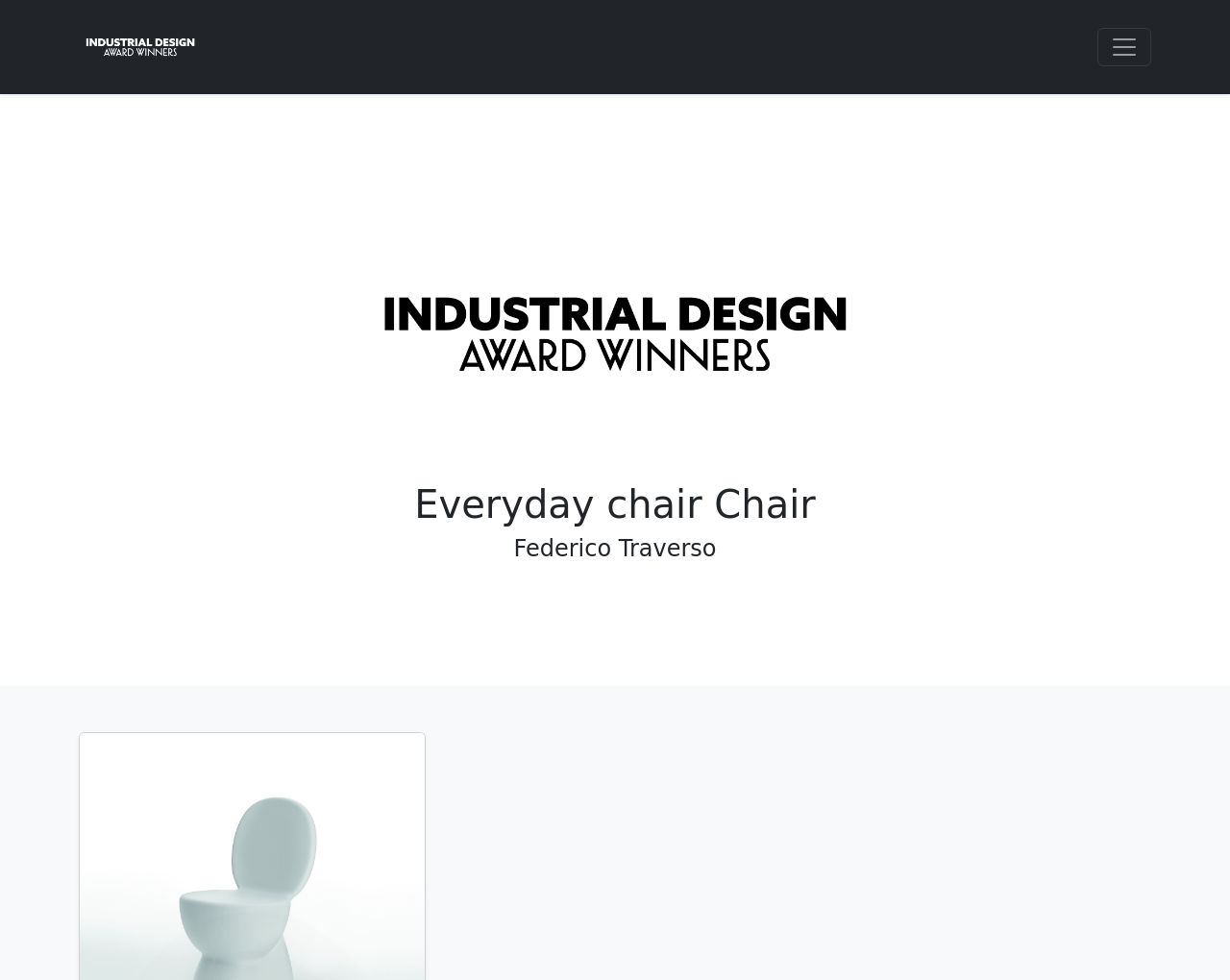What is the name of the person associated with the chair?
Look at the screenshot and respond with one word or a short phrase.

Federico Traverso